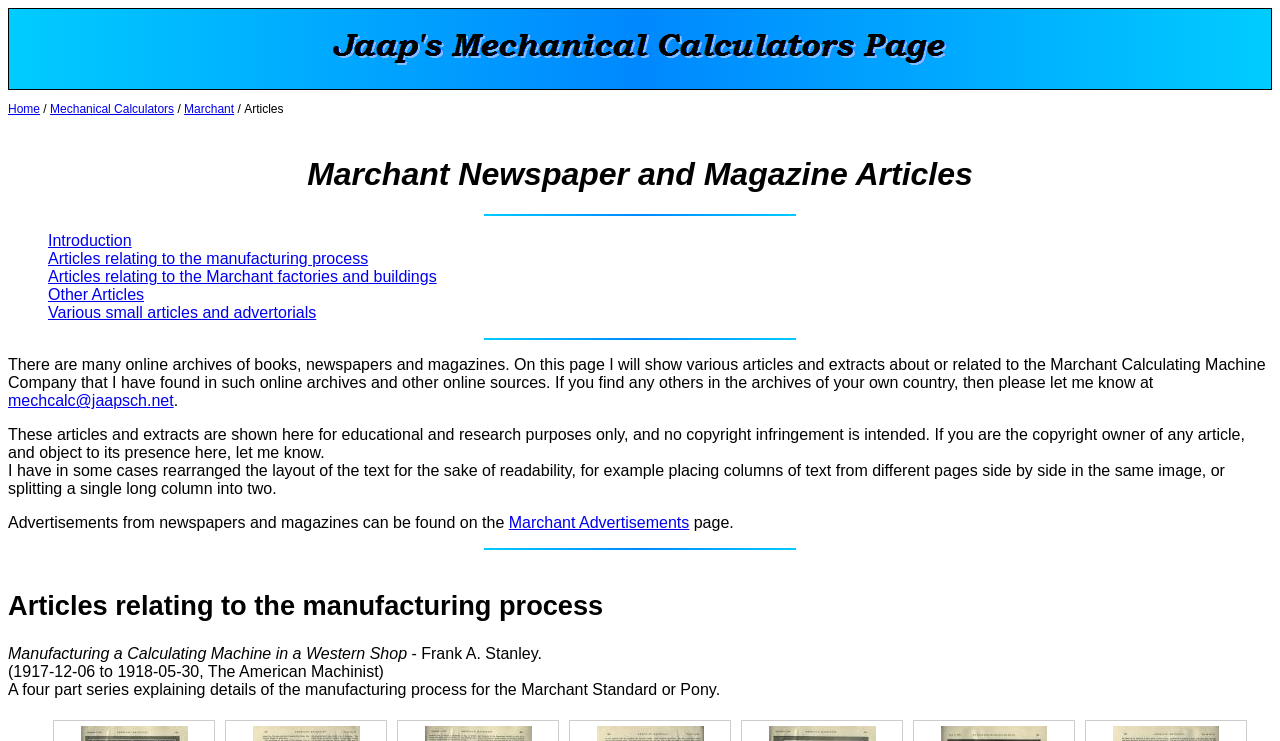Please give a concise answer to this question using a single word or phrase: 
How has the author rearranged the layout of the text?

For readability